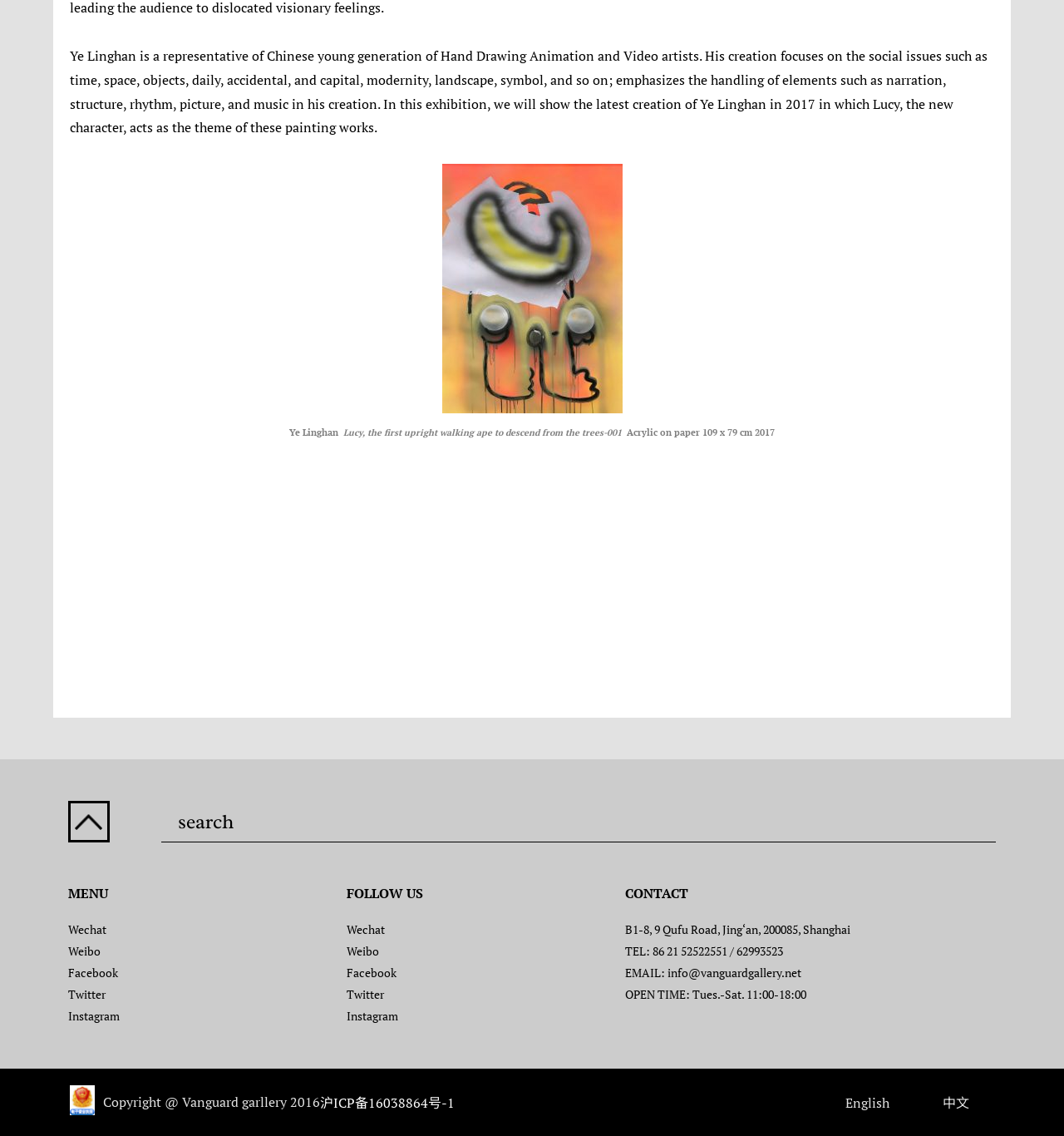Find the bounding box coordinates for the element described here: "name="s" placeholder="search"".

[0.151, 0.705, 0.936, 0.742]